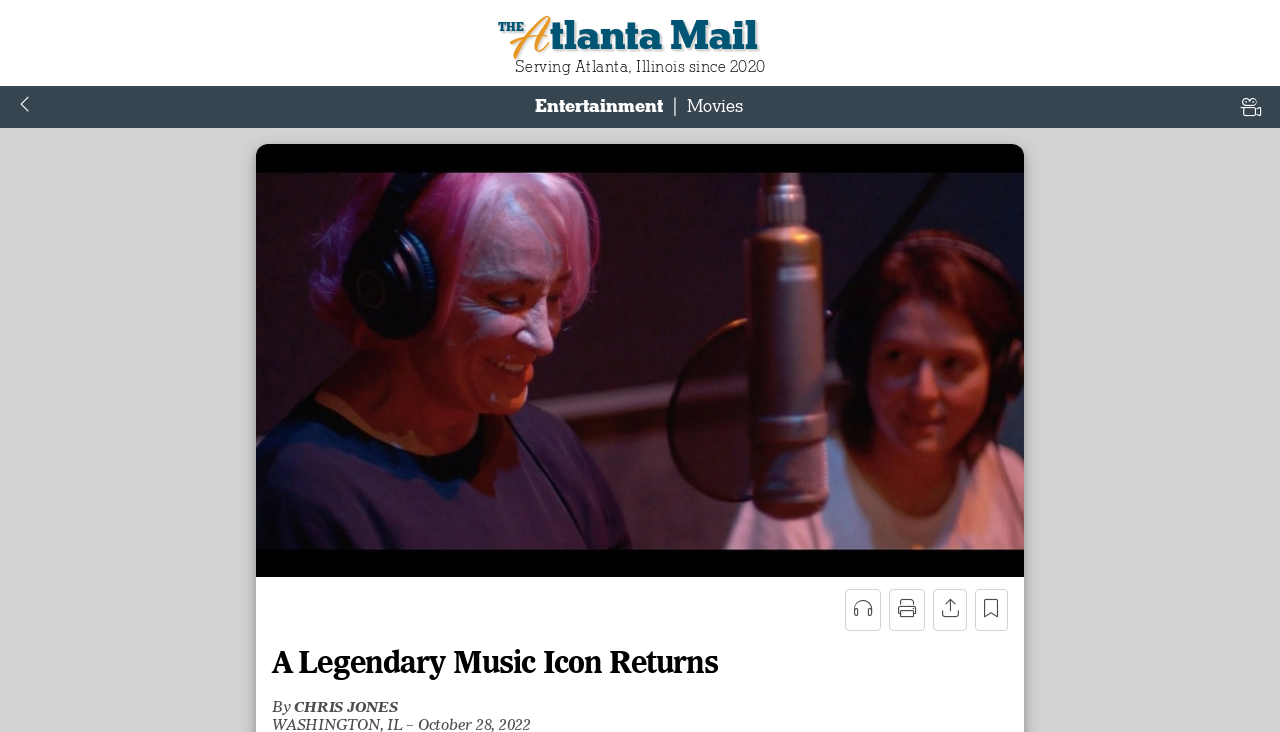Look at the image and give a detailed response to the following question: What is the category of the article 'A Legendary Music Icon Returns'?

The article 'A Legendary Music Icon Returns' is categorized under Entertainment, as indicated by the link 'Entertainment' located above the article title.